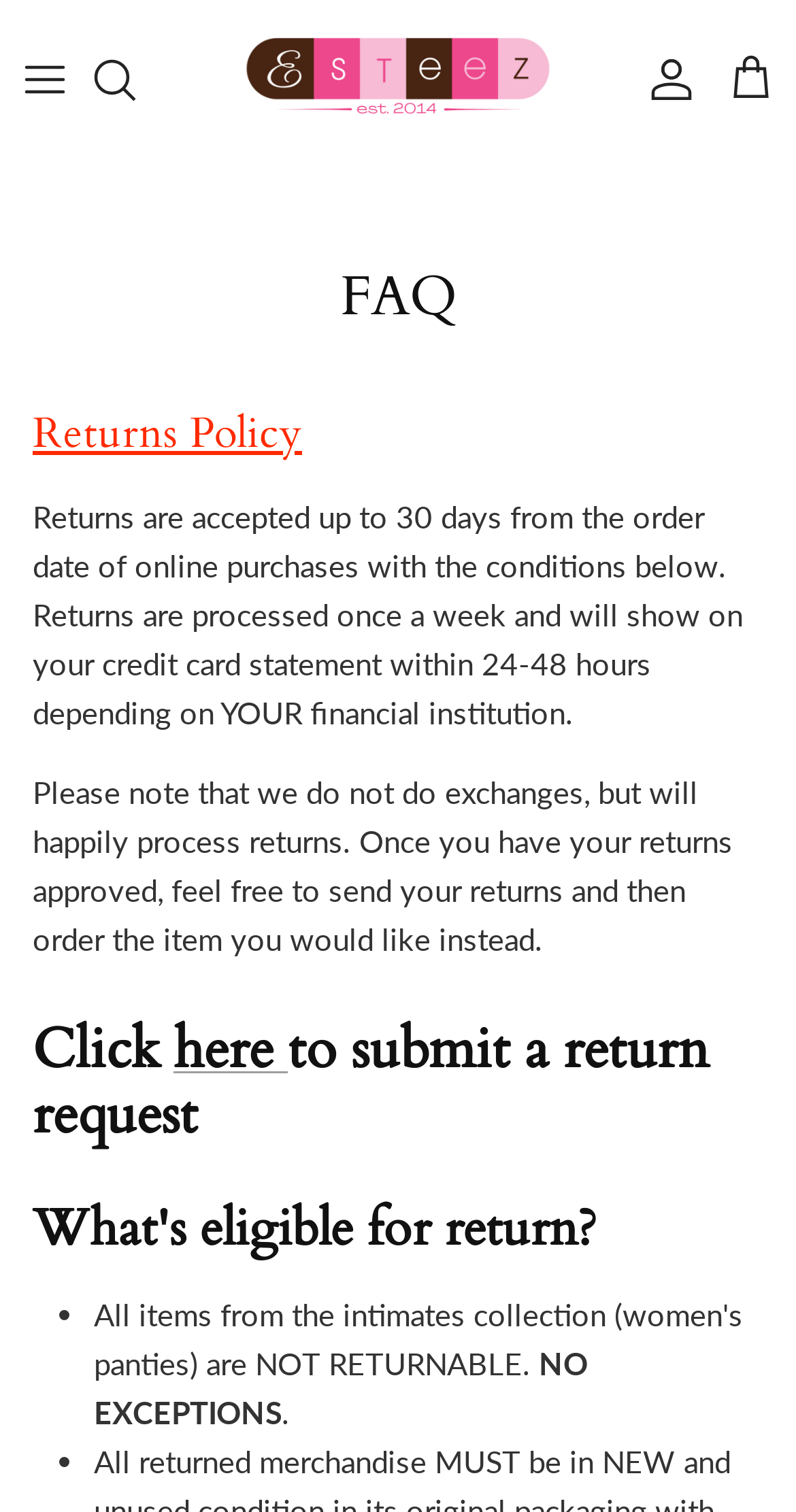What is the symbol used to mark list items in the 'What's eligible for return?' section?
Use the screenshot to answer the question with a single word or phrase.

•